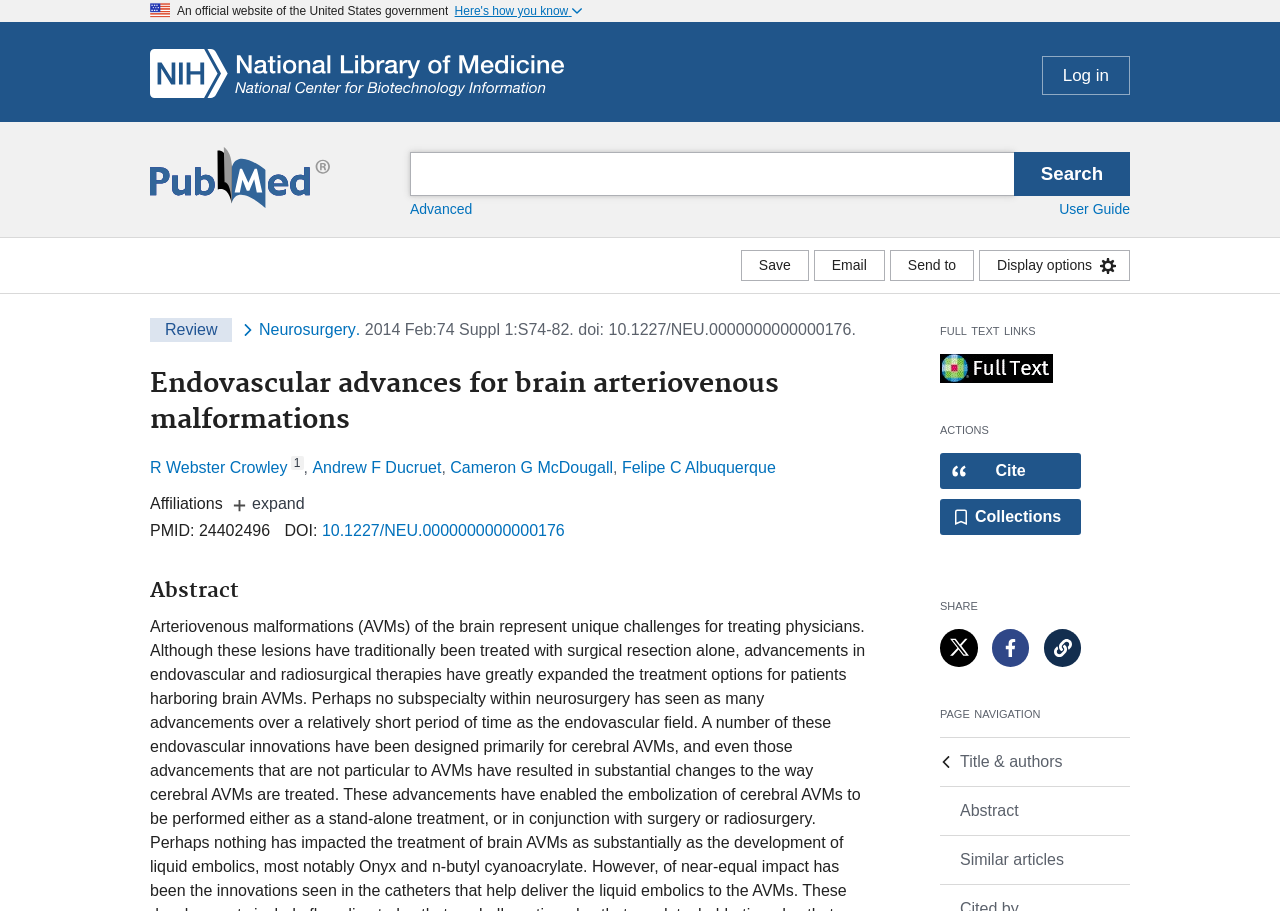What is the DOI of the article?
Ensure your answer is thorough and detailed.

The DOI of the article can be found in the section where it says 'DOI: 10.1227/NEU.0000000000000176', which provides the unique identifier for the article.